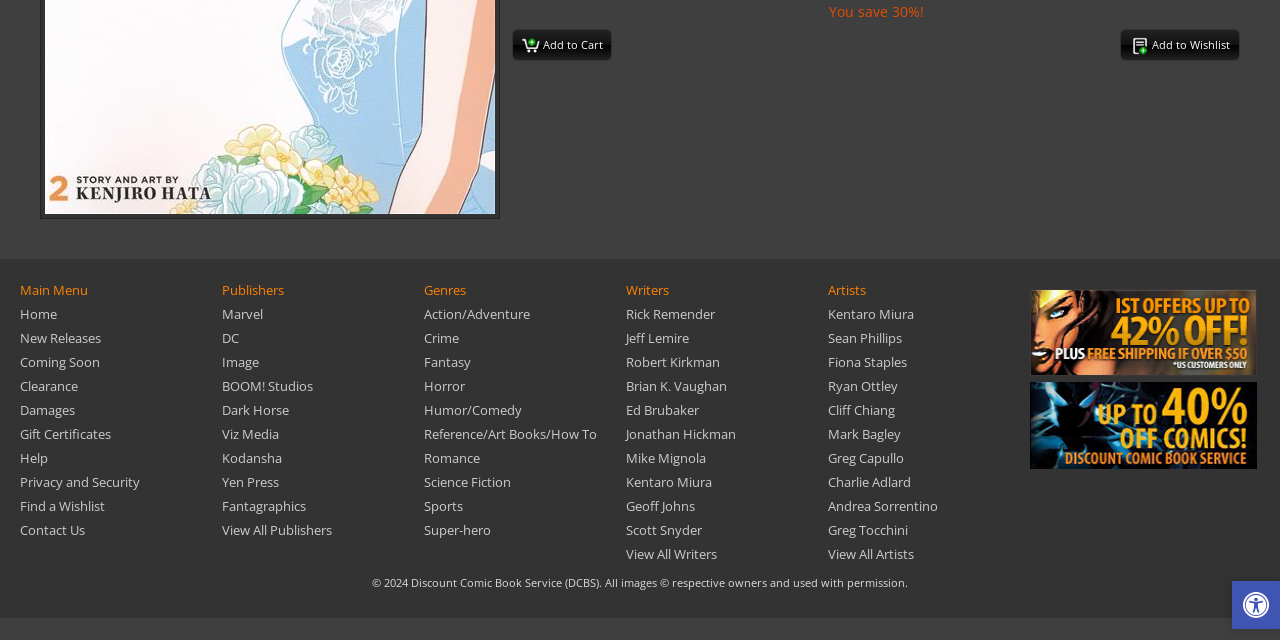Find the bounding box of the UI element described as: "Kentaro Miura". The bounding box coordinates should be given as four float values between 0 and 1, i.e., [left, top, right, bottom].

[0.647, 0.477, 0.714, 0.505]